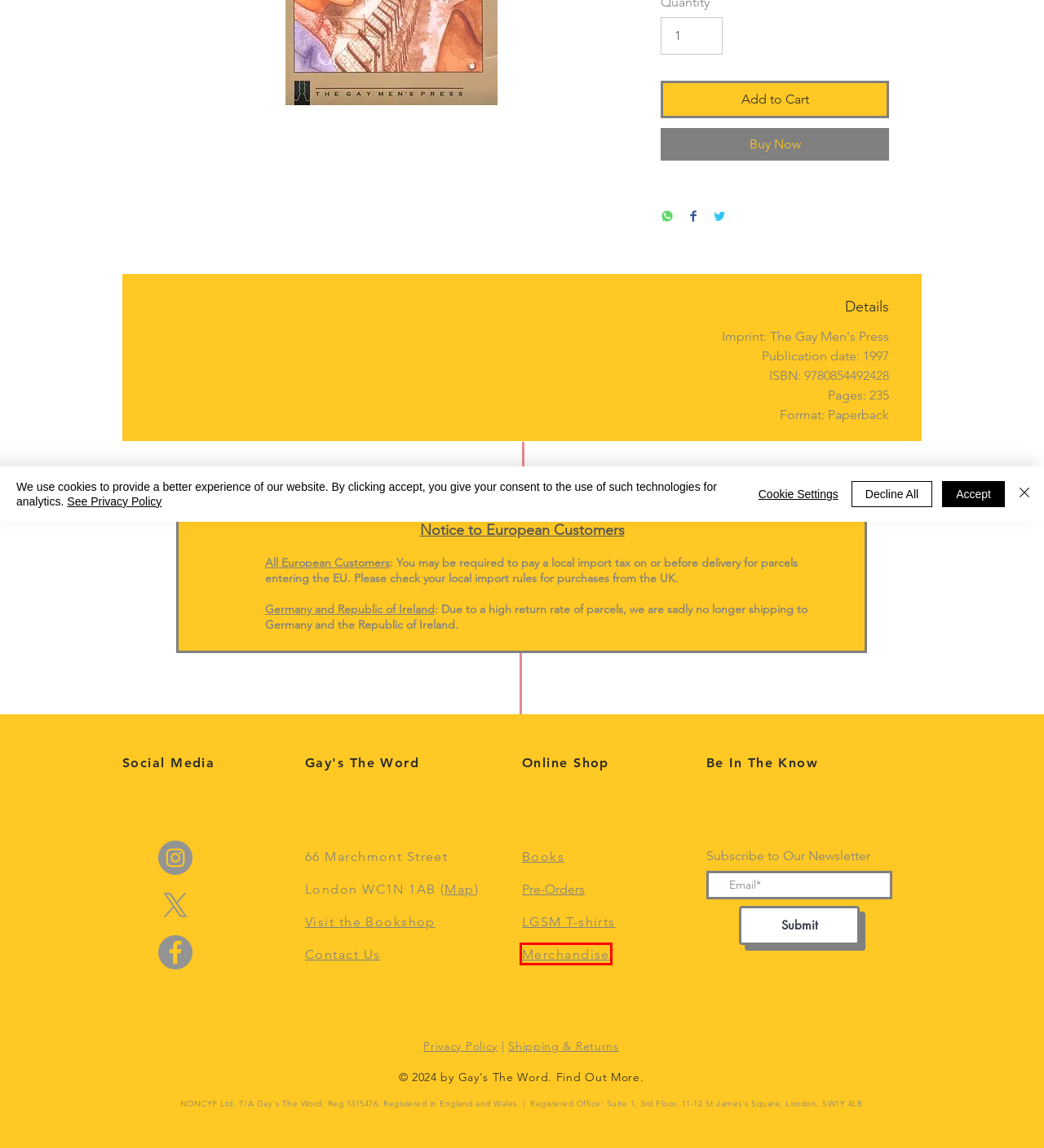Observe the screenshot of a webpage with a red bounding box highlighting an element. Choose the webpage description that accurately reflects the new page after the element within the bounding box is clicked. Here are the candidates:
A. LGSM T-shirt | Gay's The Word
B. Pre Order Books | Gay's The Word
C. Community | Gay's The Word
D. Shop Books | Gay's The Word
E. Events | Gay's The Word
F. Gift Vouchers & Merch | Gay's The Word
G. Shipping & Returns | Gay's The Word
H. Privacy Policy | Gay's The Word

F